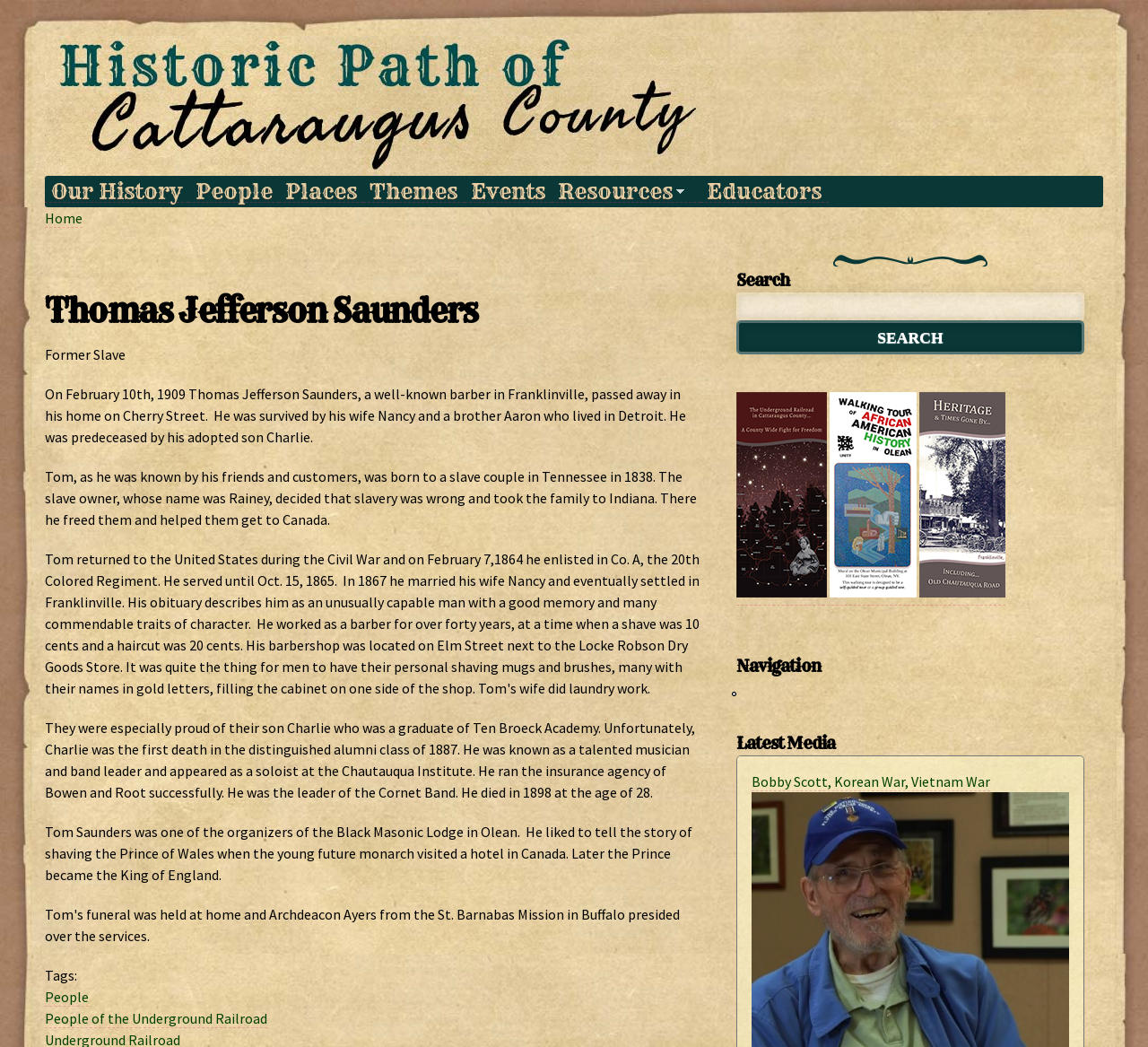What is the profession of Thomas Jefferson Saunders?
Look at the image and respond with a one-word or short phrase answer.

Barber